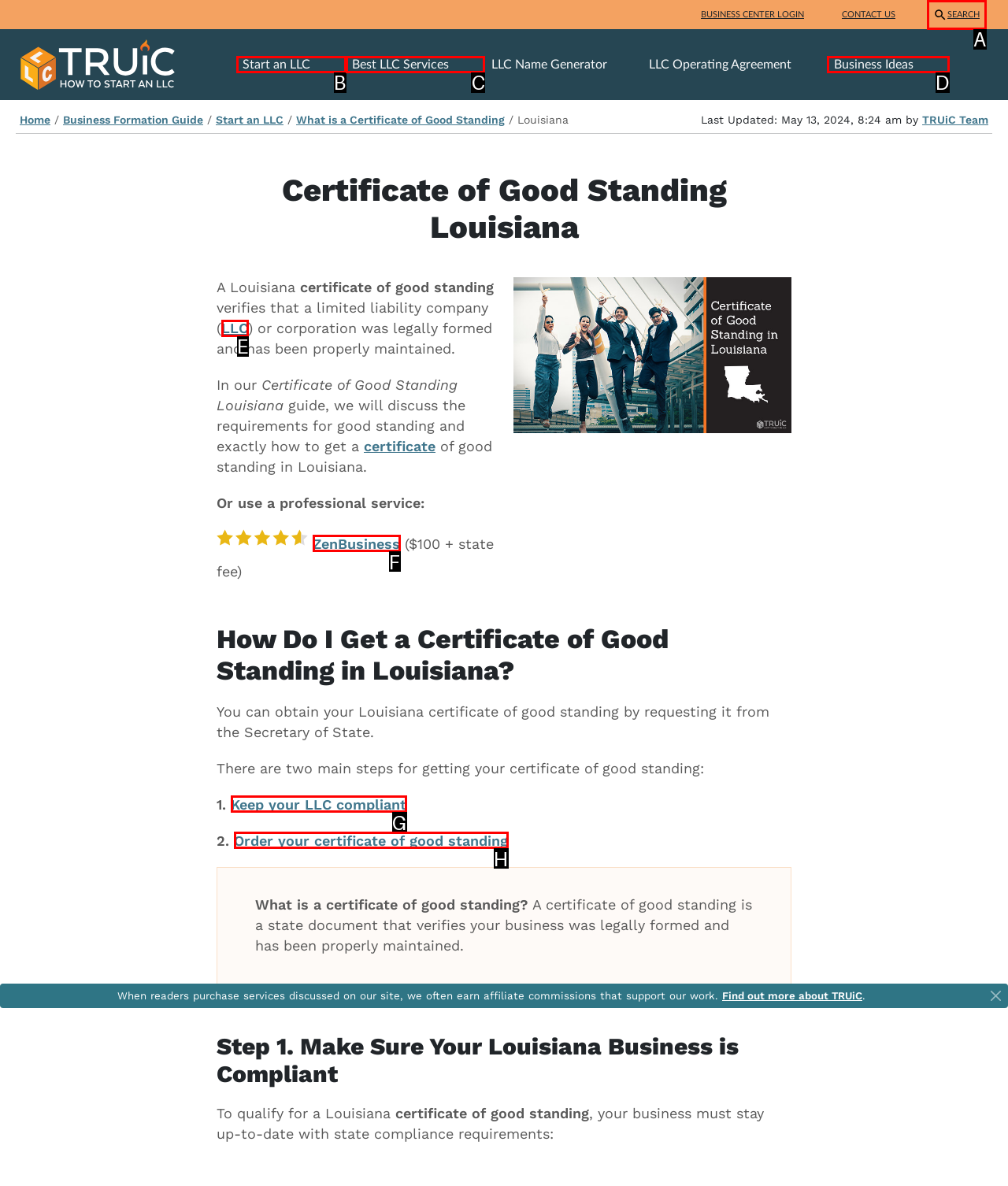Identify which HTML element aligns with the description: Keep your LLC compliant
Answer using the letter of the correct choice from the options available.

G